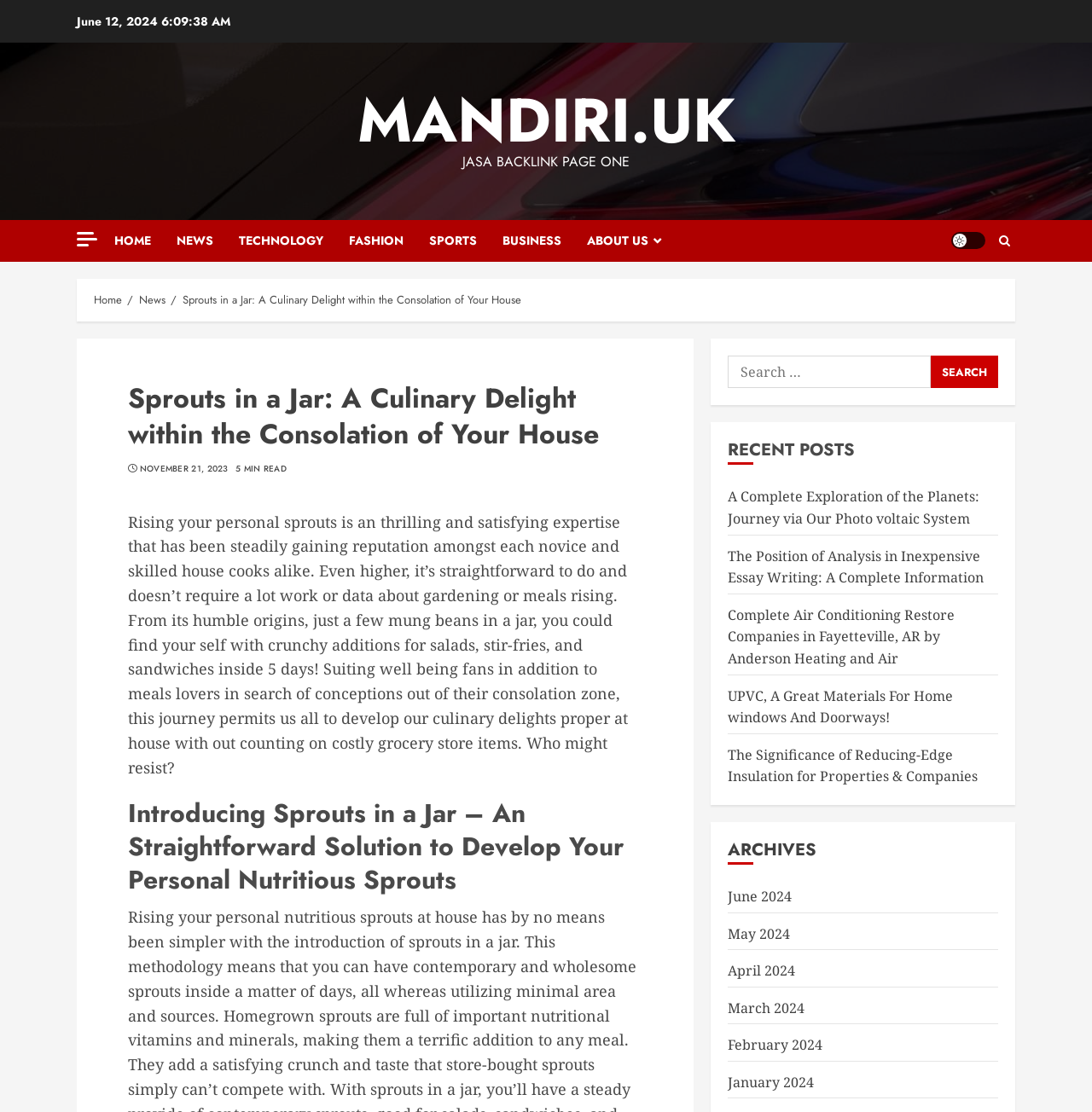Identify the bounding box coordinates for the region of the element that should be clicked to carry out the instruction: "Search for something". The bounding box coordinates should be four float numbers between 0 and 1, i.e., [left, top, right, bottom].

[0.667, 0.32, 0.914, 0.349]